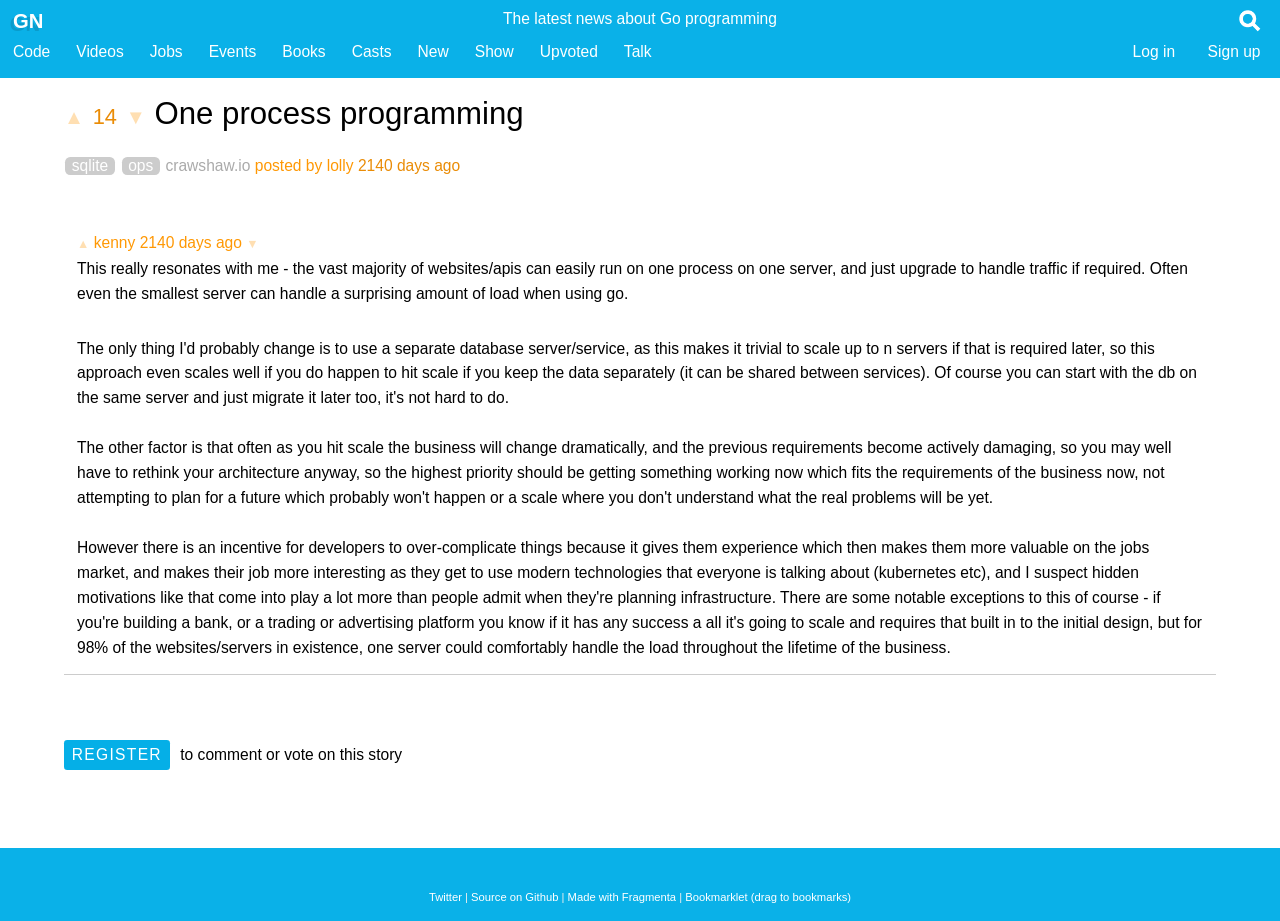Respond to the question below with a concise word or phrase:
What is the main topic of this webpage?

Go programming language